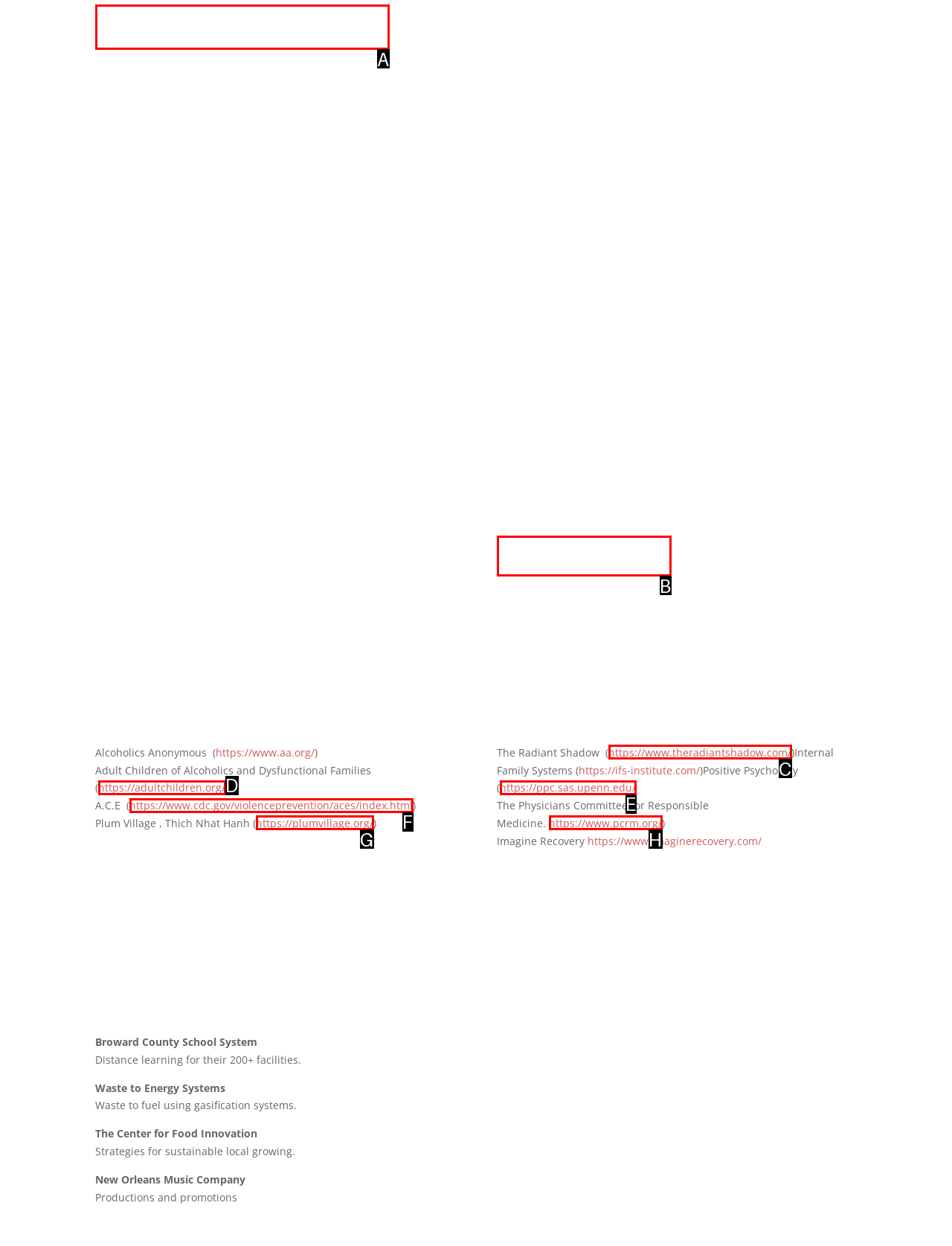Using the description: https://plumvillage.org/
Identify the letter of the corresponding UI element from the choices available.

G